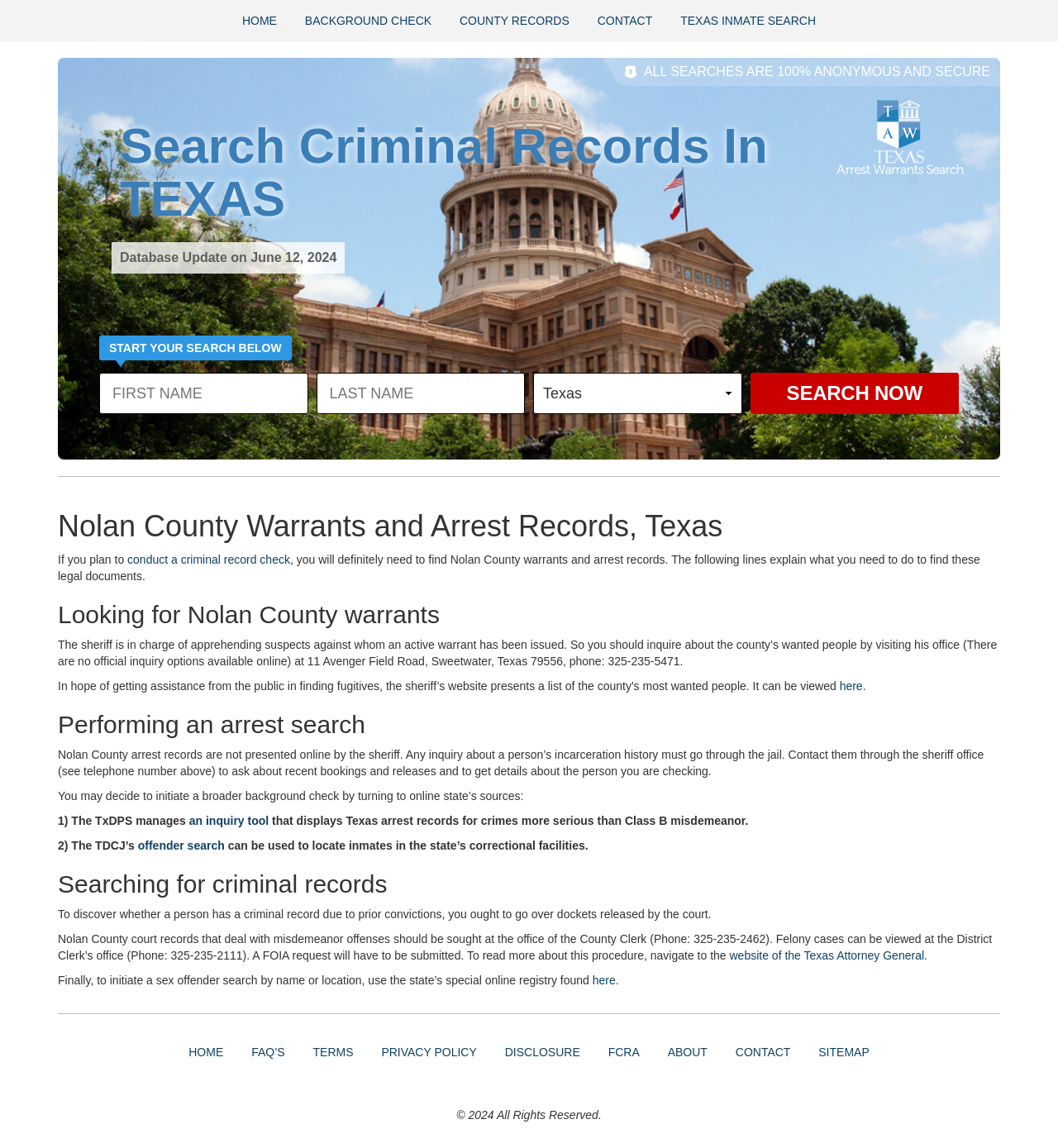Write an elaborate caption that captures the essence of the webpage.

This webpage is dedicated to providing information on Nolan County warrants and arrest records in Texas. At the top of the page, there are five navigation links: "HOME", "BACKGROUND CHECK", "COUNTY RECORDS", "CONTACT", and "TEXAS INMATE SEARCH". Below these links, a prominent message reads "ALL SEARCHES ARE 100% ANONYMOUS AND SECURE". 

A heading "Search Criminal Records In TEXAS" is followed by a database update notification, which indicates that the database was last updated on June 12, 2024. An image related to Texas arrest warrants is displayed on the right side of the page. 

The main content of the page is divided into several sections. The first section provides a search form with fields for "FIRST NAME", "LAST NAME", and a dropdown menu. A "Search Now" button is located to the right of the search form. 

Below the search form, there are four sections with headings: "Nolan County Warrants and Arrest Records, Texas", "Looking for Nolan County warrants", "Performing an arrest search", and "Searching for criminal records". Each section provides detailed information on how to find warrants and arrest records in Nolan County, including visiting the sheriff's office, contacting the jail, and using online state sources. 

The page also includes links to external resources, such as the TxDPS inquiry tool, the TDCJ's offender search, and the website of the Texas Attorney General. Additionally, there are links to initiate a sex offender search by name or location. 

At the bottom of the page, there is a footer section with links to "HOME", "FAQ'S", "TERMS", "PRIVACY POLICY", "DISCLOSURE", "FCRA", "ABOUT", "CONTACT", and "SITEMAP". A copyright notice "© 2024 All Rights Reserved" is displayed in the bottom center of the page.